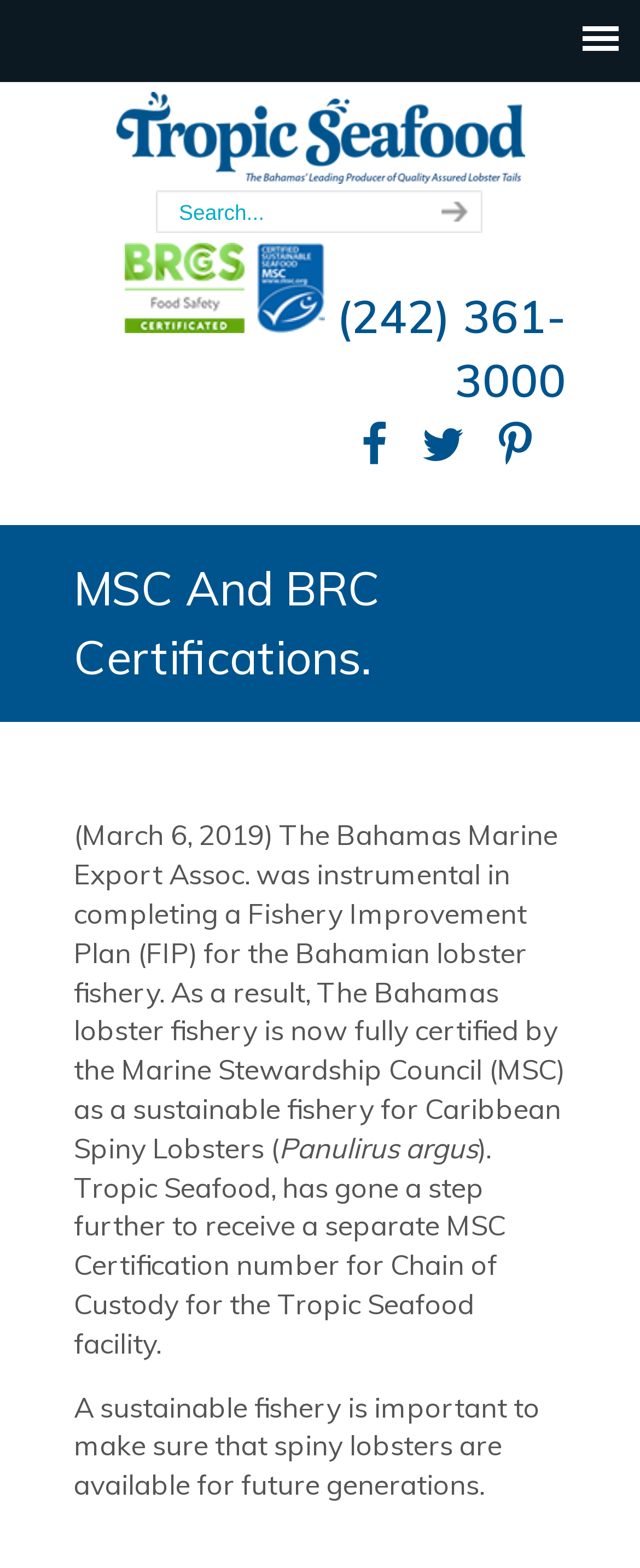Please answer the following question using a single word or phrase: 
How many social media links are there?

4